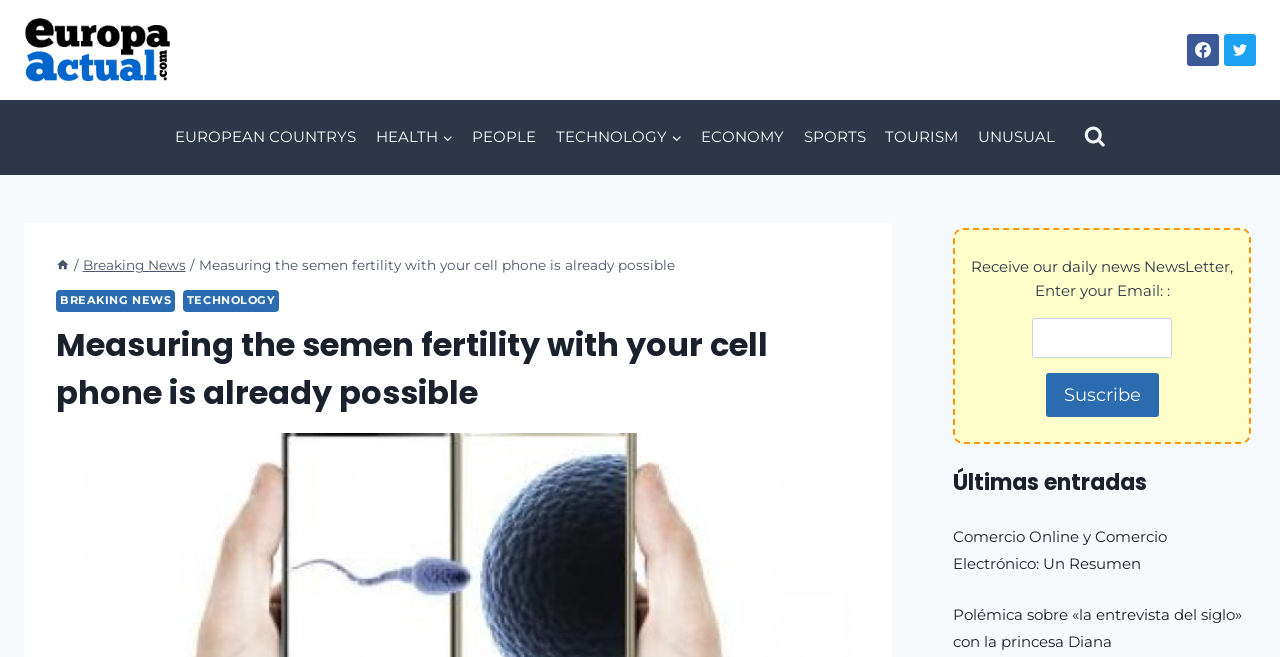Determine the bounding box coordinates for the UI element described. Format the coordinates as (top-left x, top-left y, bottom-right x, bottom-right y) and ensure all values are between 0 and 1. Element description: Facebook-f

None